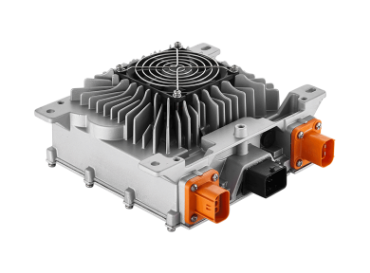Give a thorough and detailed caption for the image.

The image showcases a compact electric vehicle (EV) charger, designed for efficient performance and optimal heat management. The charger features a sleek, metallic casing with prominent cooling fins on top, which help dissipate heat during operation. On the front side, various ports are visible: two bright orange connections, likely for power input and output, and a smaller black connector, potentially for communication or diagnostics. This advanced charging unit exemplifies modern technology in electric mobility, catering to the growing need for fast and reliable EV charging solutions.